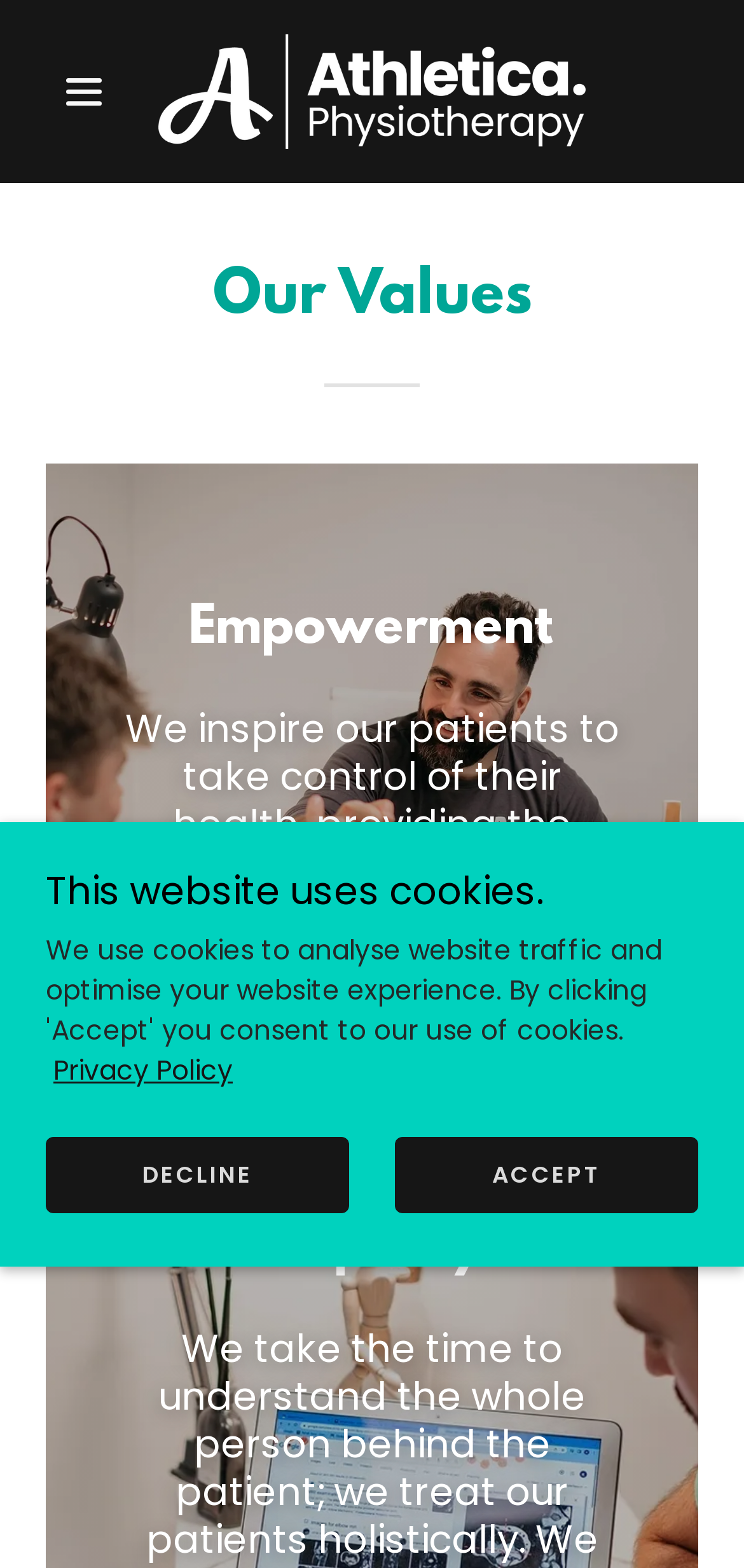Calculate the bounding box coordinates for the UI element based on the following description: "aria-label="Hamburger Site Navigation Icon"". Ensure the coordinates are four float numbers between 0 and 1, i.e., [left, top, right, bottom].

[0.062, 0.034, 0.193, 0.083]